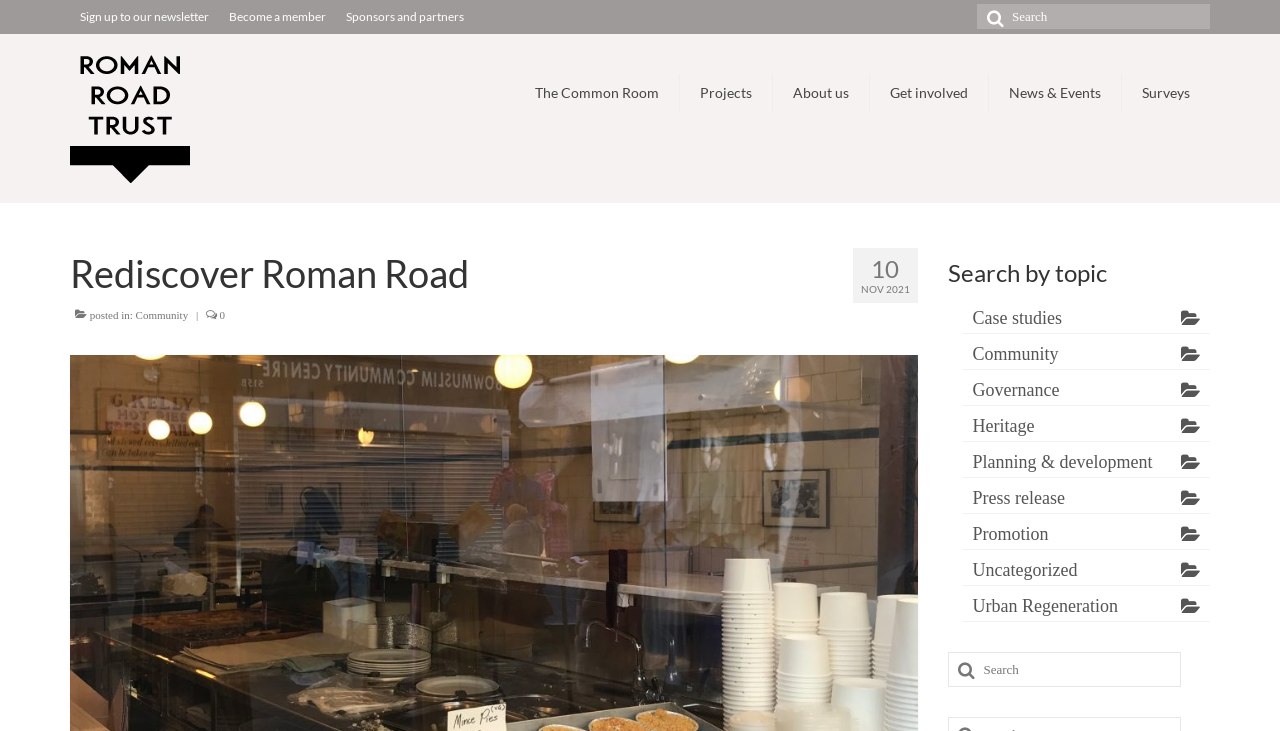From the given element description: "Sponsors and partners", find the bounding box for the UI element. Provide the coordinates as four float numbers between 0 and 1, in the order [left, top, right, bottom].

[0.262, 0.0, 0.37, 0.047]